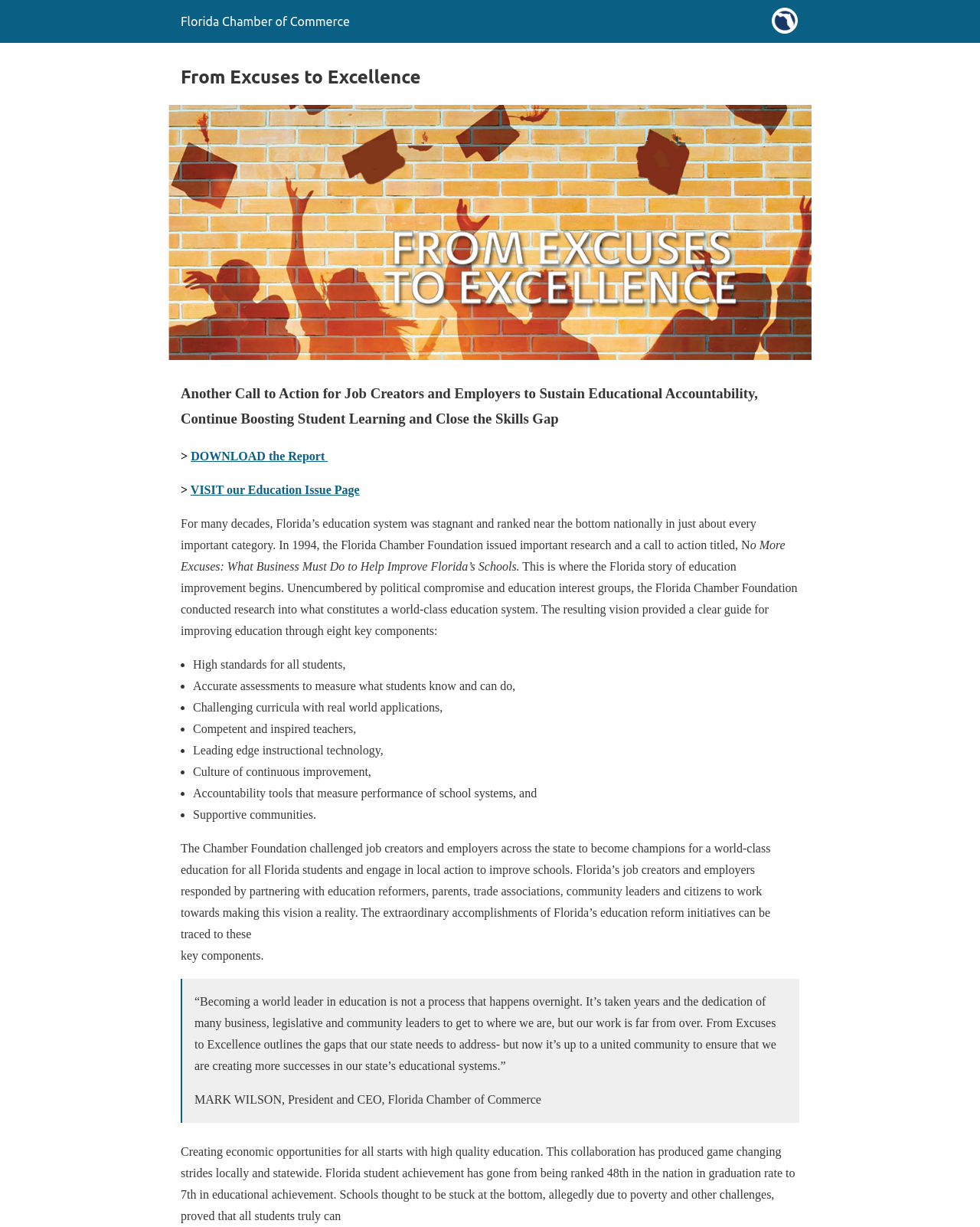Bounding box coordinates are specified in the format (top-left x, top-left y, bottom-right x, bottom-right y). All values are floating point numbers bounded between 0 and 1. Please provide the bounding box coordinate of the region this sentence describes: DOWNLOAD the Report

[0.195, 0.366, 0.335, 0.377]